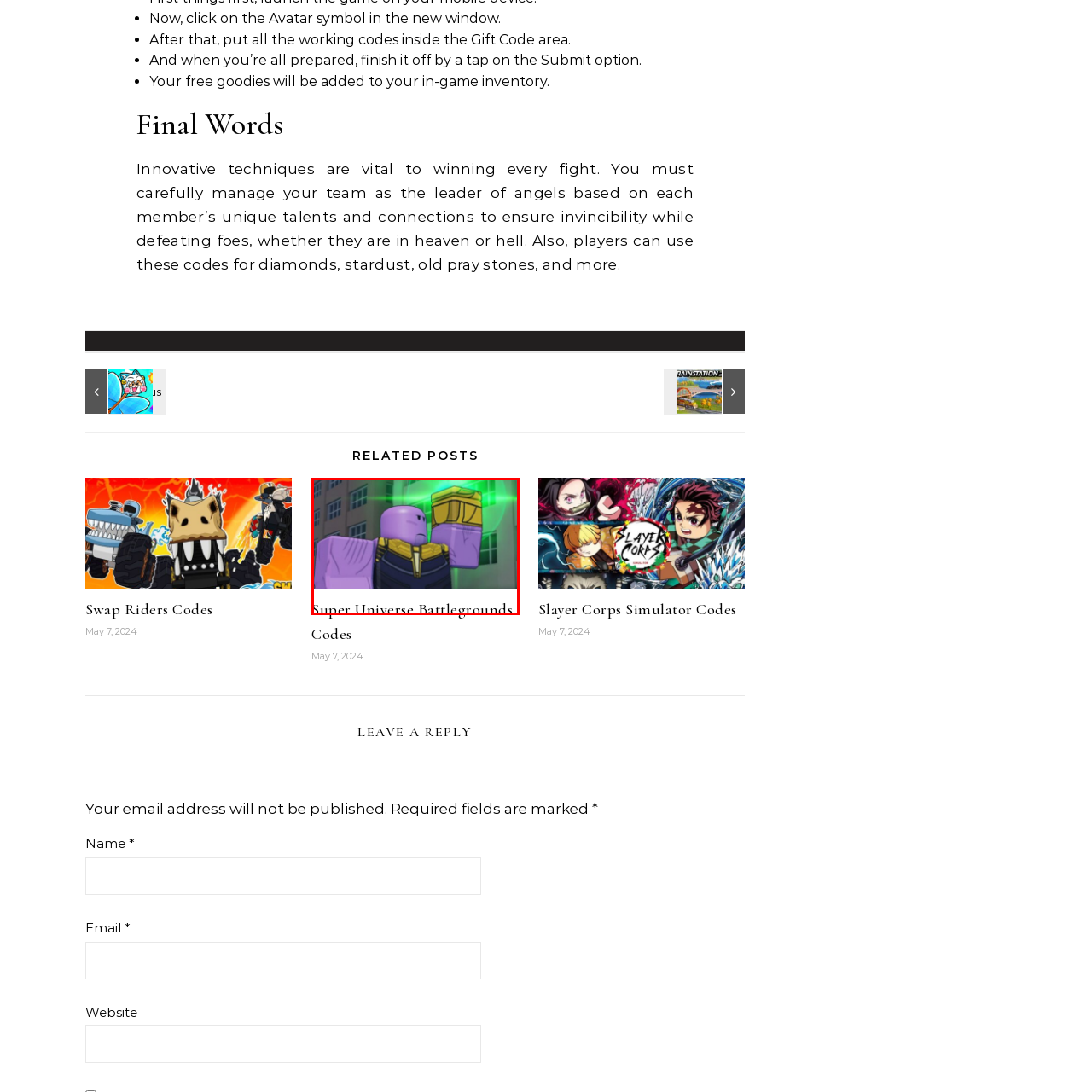Please provide a comprehensive description of the image that is enclosed within the red boundary.

The image depicts a vibrant, animated scene from the game "Super Universe Battlegrounds." The central character, resembling a powerful figure, is shown with a purple hue and a muscular build, clad in a dark, armored suit adorned with a golden chest piece. He is prominently holding a colorful object that radiates a green light, suggesting a mystical or powerful essence. The backdrop features the stylized architecture of a city, enhancing the immersive gameplay environment. The title "Super Universe Battlegrounds Codes" is displayed below, indicating that the image relates to special codes players can utilize within the game. This scene encapsulates the excitement and dynamic elements of animated gaming experiences, appealing to players looking to engage in epic battles.